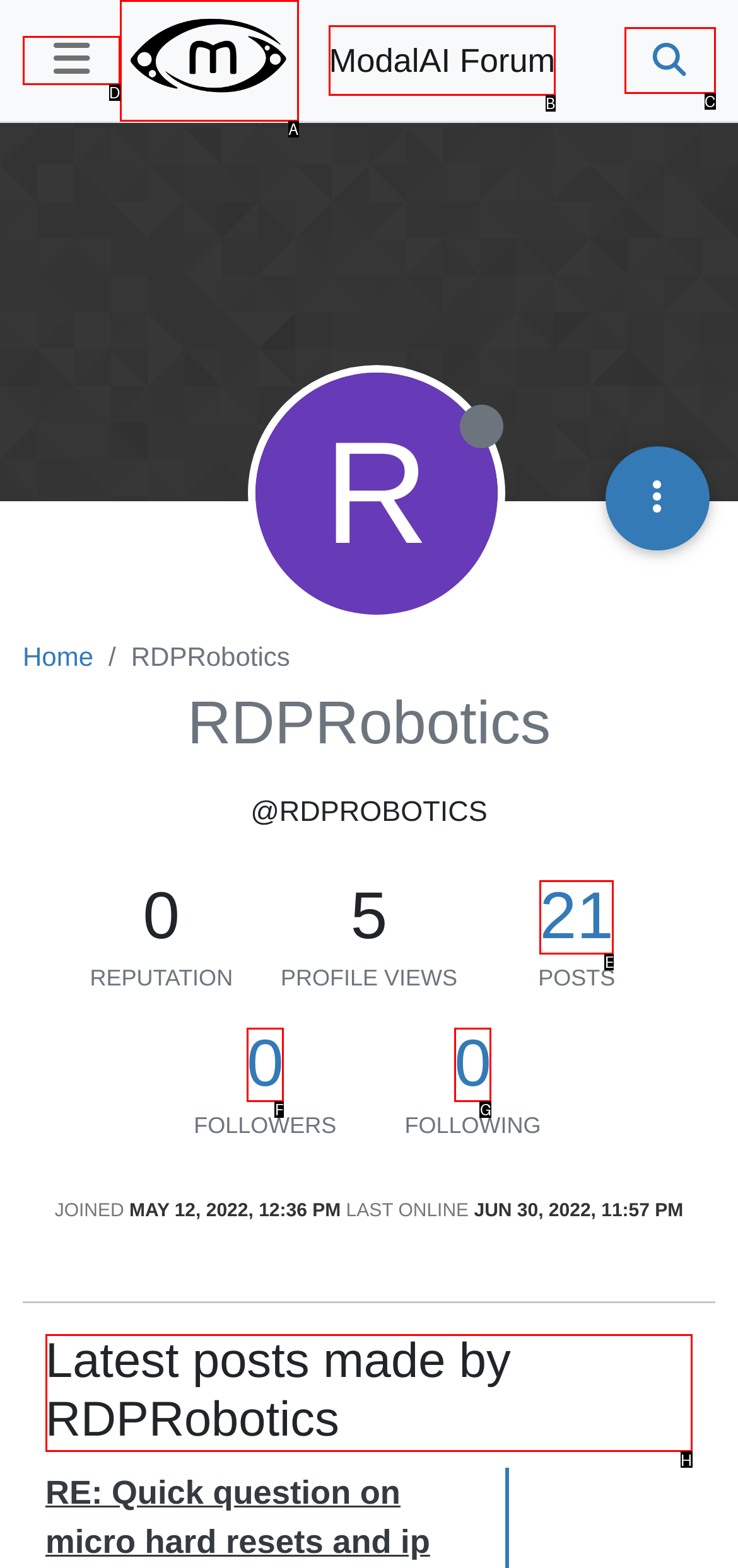Select the right option to accomplish this task: Check latest posts. Reply with the letter corresponding to the correct UI element.

H